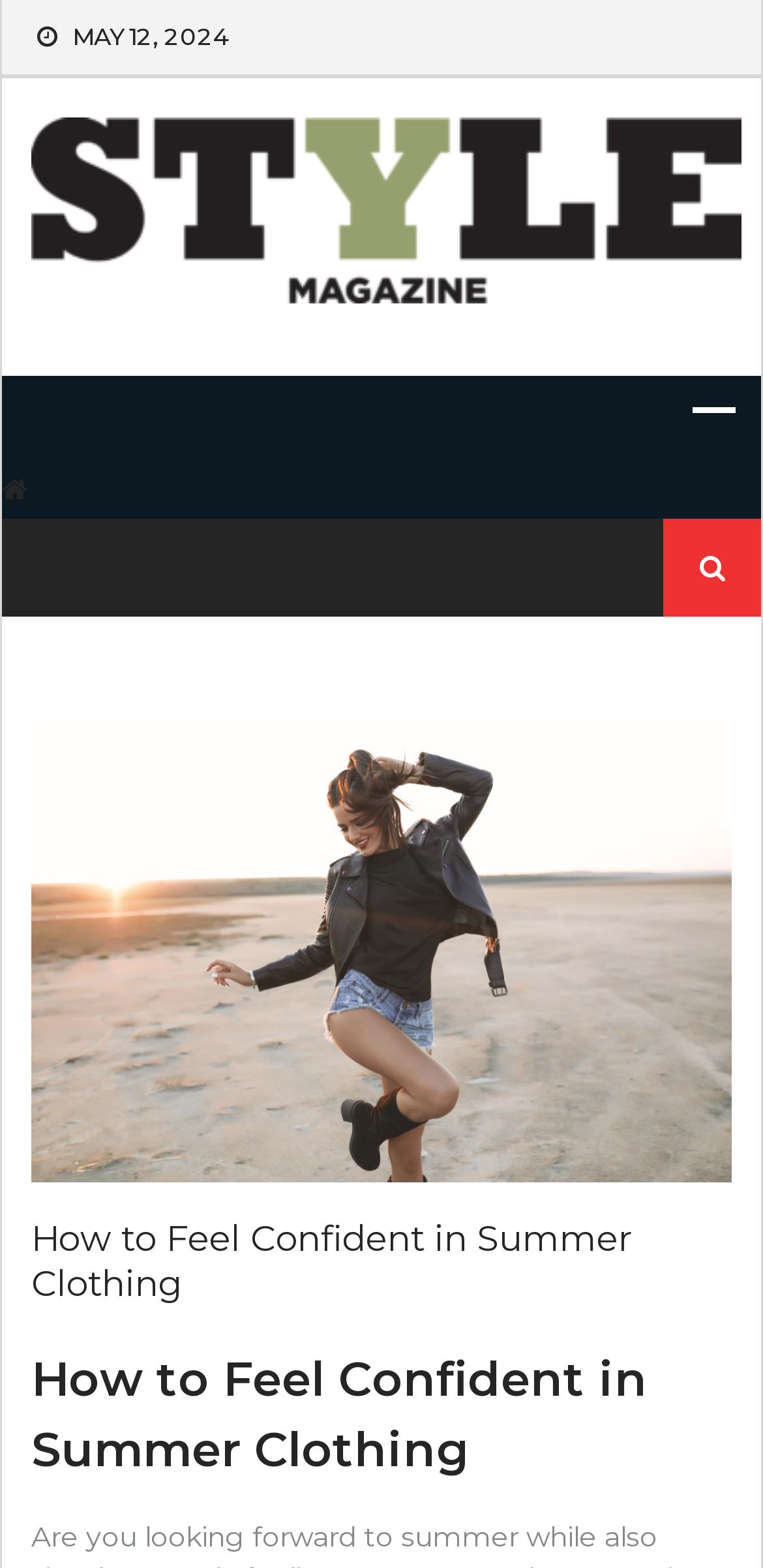Please identify the webpage's heading and generate its text content.

How to Feel Confident in Summer Clothing